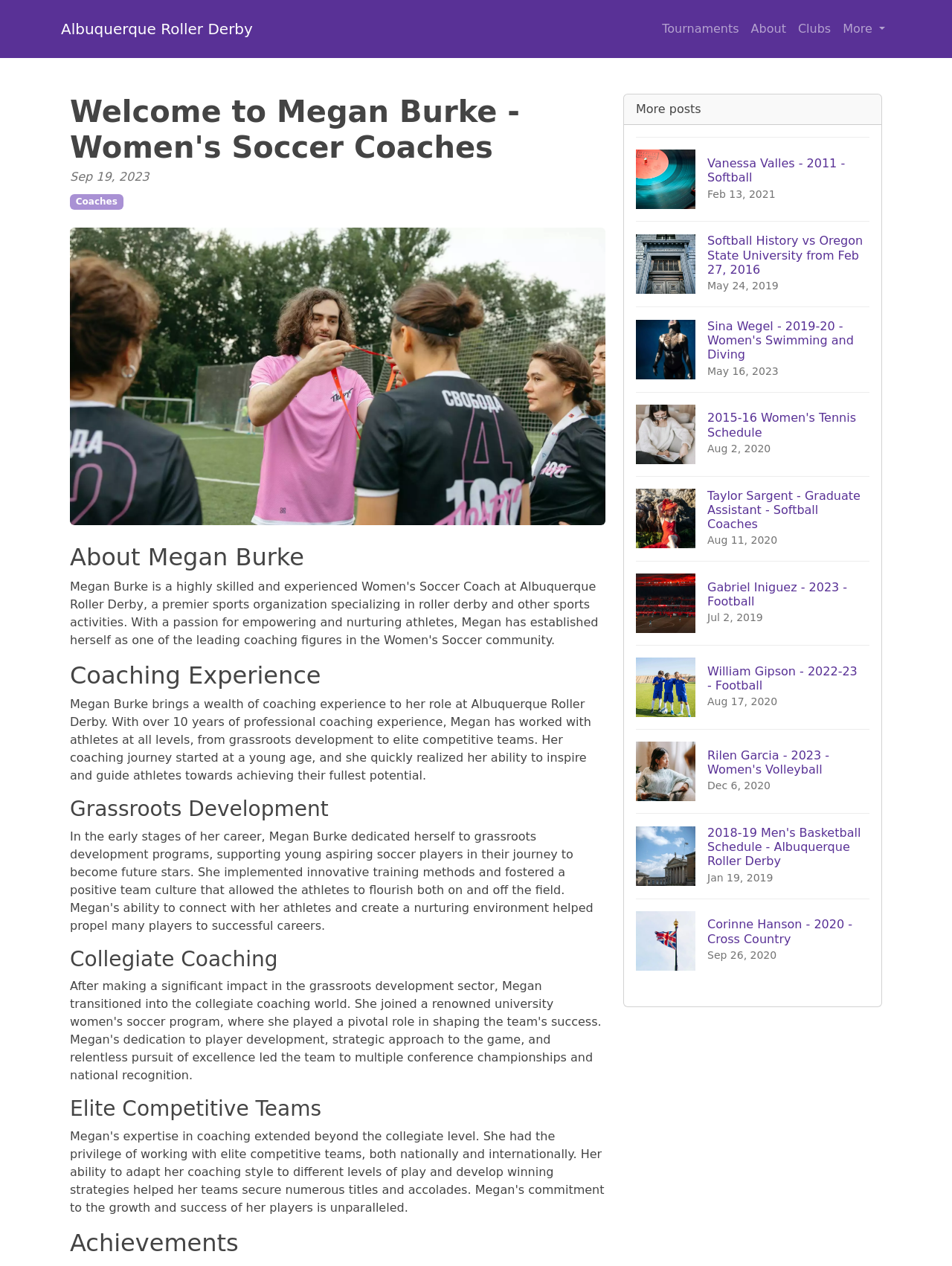Locate the bounding box coordinates of the clickable element to fulfill the following instruction: "Check out the 'Tournaments' page". Provide the coordinates as four float numbers between 0 and 1 in the format [left, top, right, bottom].

[0.689, 0.011, 0.783, 0.035]